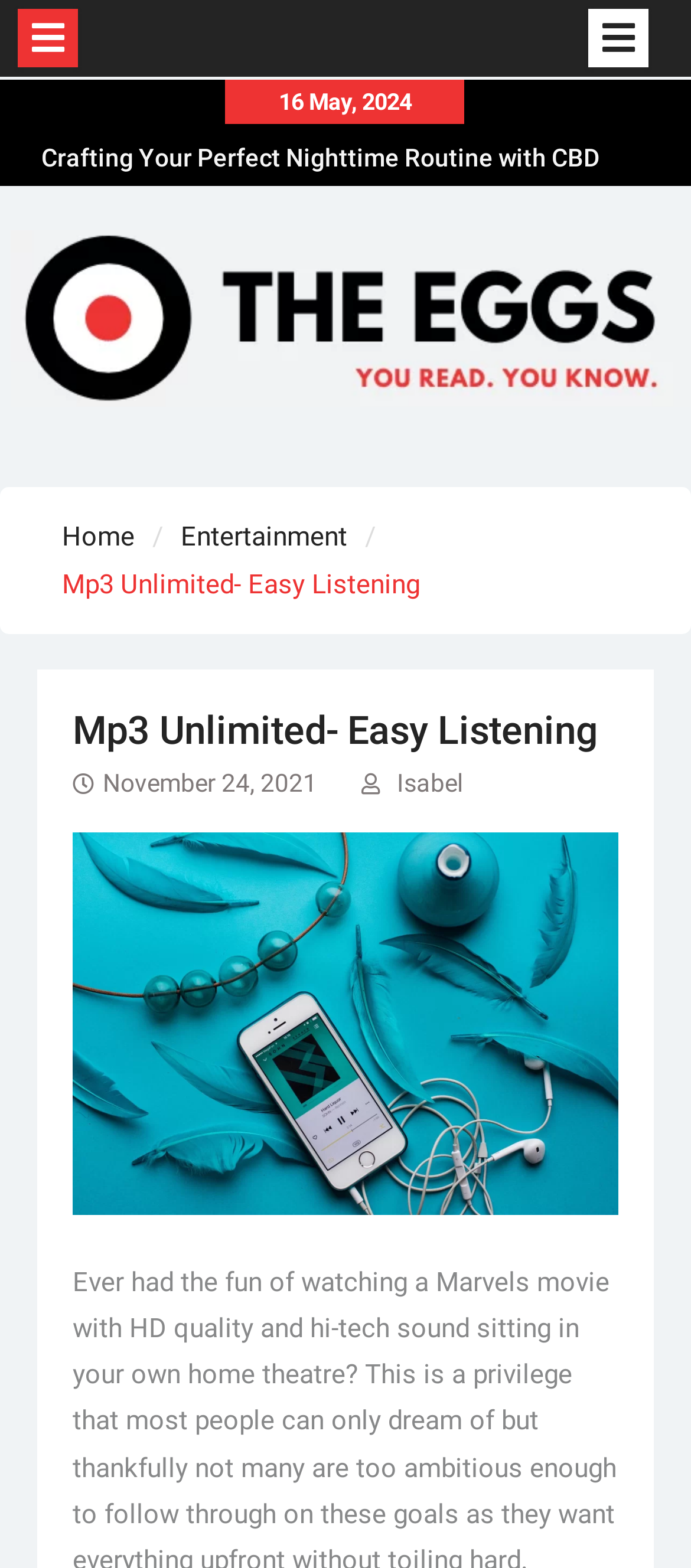How many articles are listed on the webpage?
Could you answer the question with a detailed and thorough explanation?

I counted the number of article links on the webpage, which are 'Crafting Your Perfect Nighttime Routine with CBD Gummies', 'Thrilling Journeys For Young Explorers: Unveiling the Wonders of Electric ATVs', and 'Tired of Rising Energy Bills? Here’s Why You Should Switch to Octopus Energy Now'. Therefore, there are 3 articles listed on the webpage.